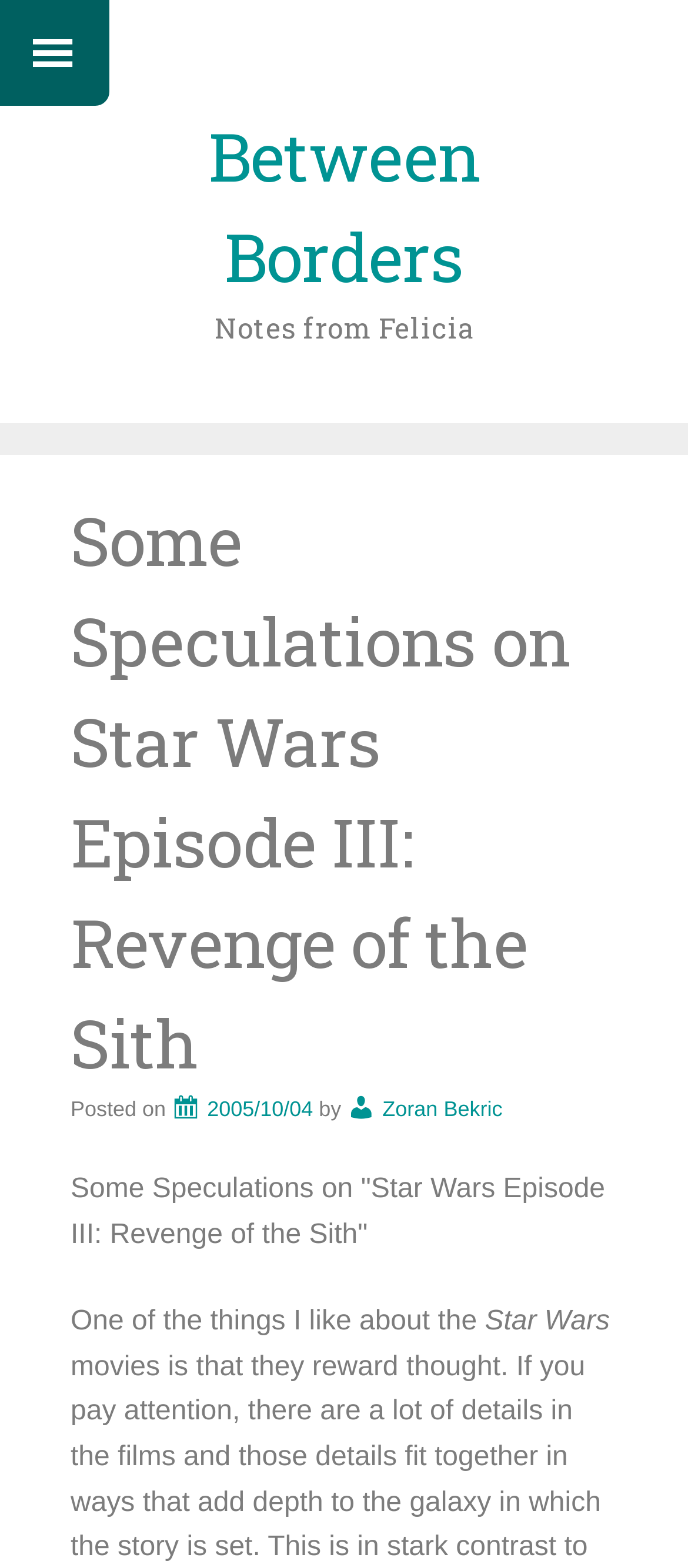Determine the bounding box coordinates for the UI element with the following description: "2005/10/042009/01/31". The coordinates should be four float numbers between 0 and 1, represented as [left, top, right, bottom].

[0.25, 0.699, 0.455, 0.715]